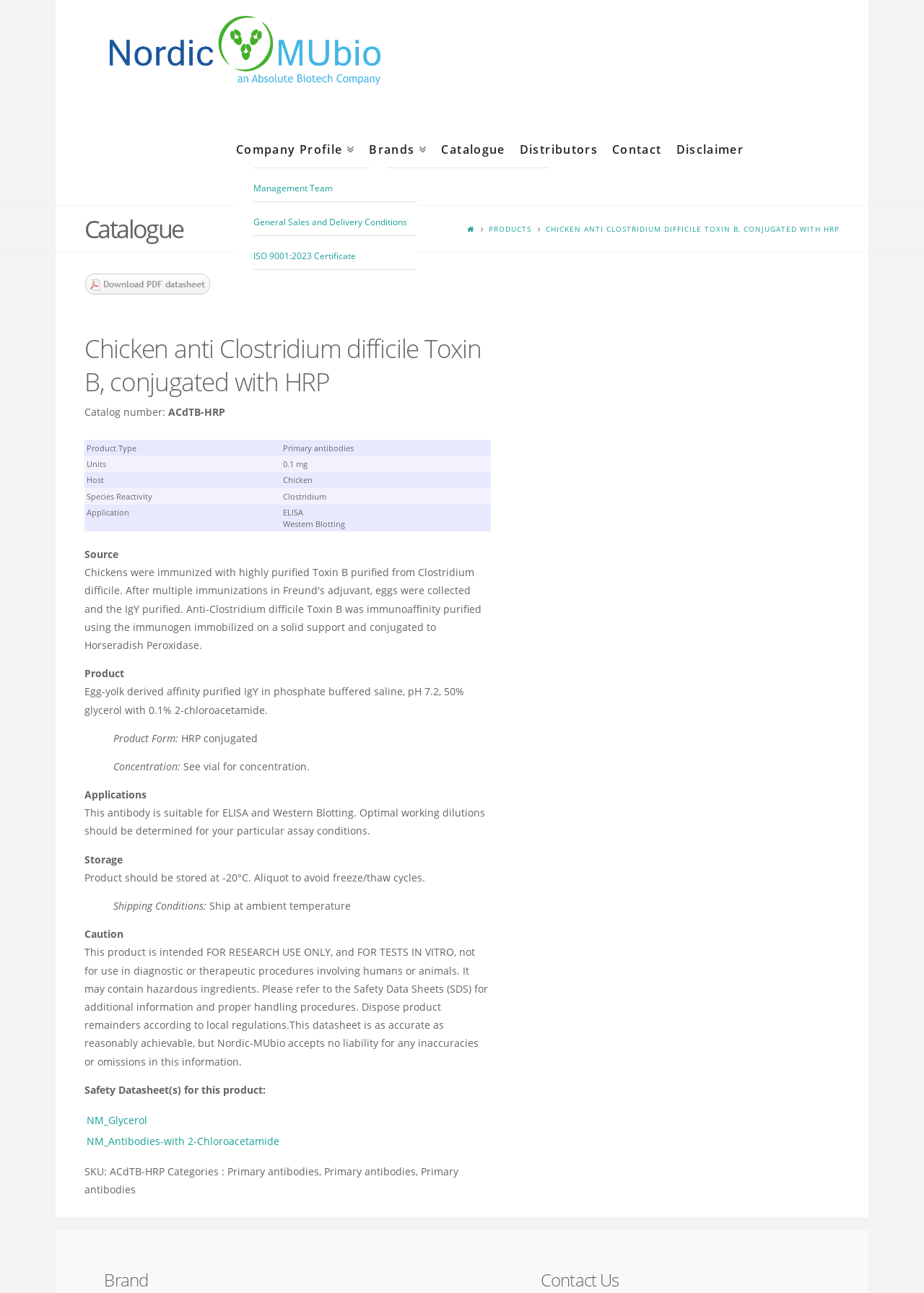Determine the bounding box coordinates of the target area to click to execute the following instruction: "Check Catalogue."

[0.478, 0.111, 0.547, 0.123]